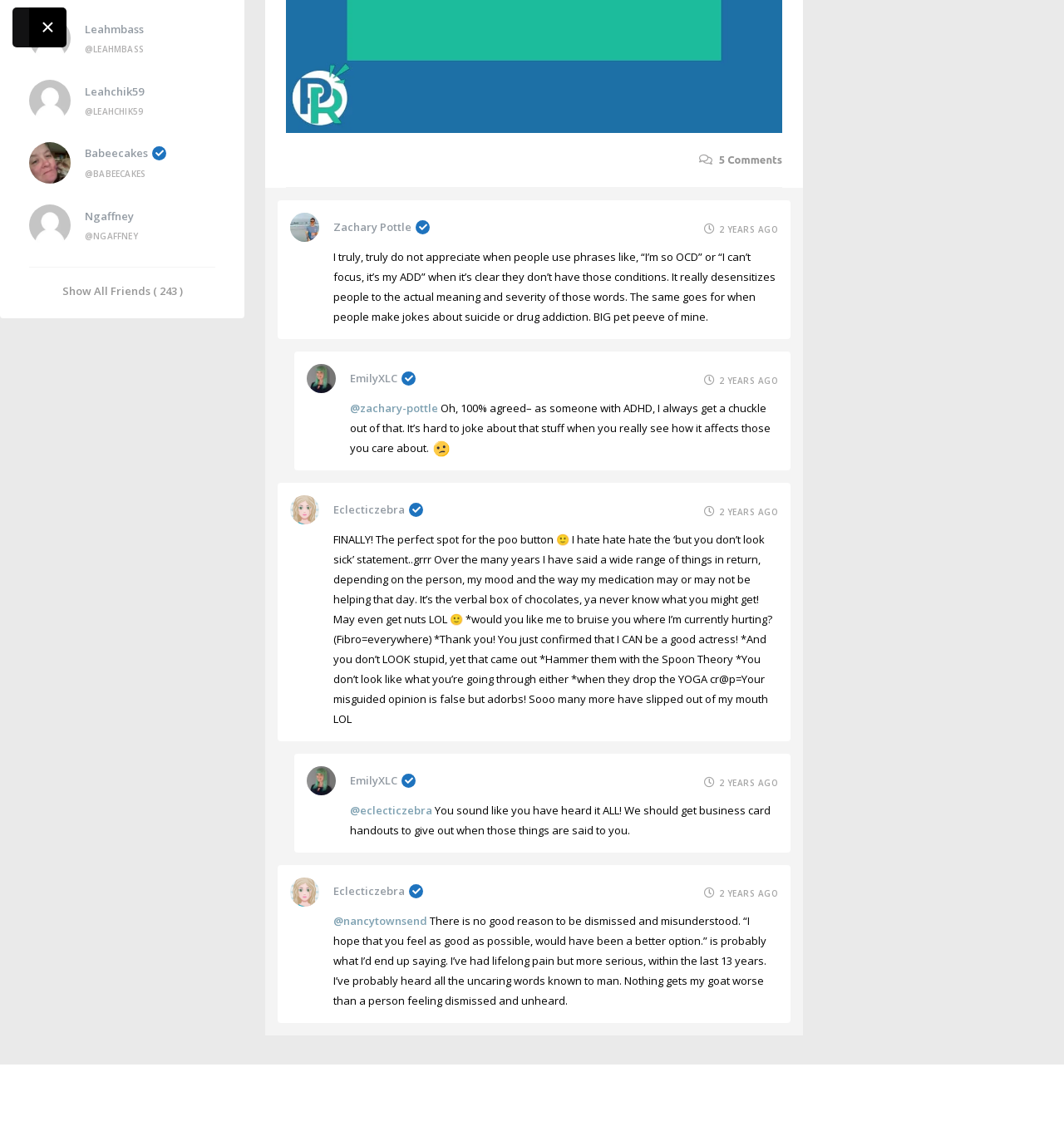What is the reaction of EmilyXLC to Zachary Pottle's comment?
Look at the image and answer the question using a single word or phrase.

Agreement